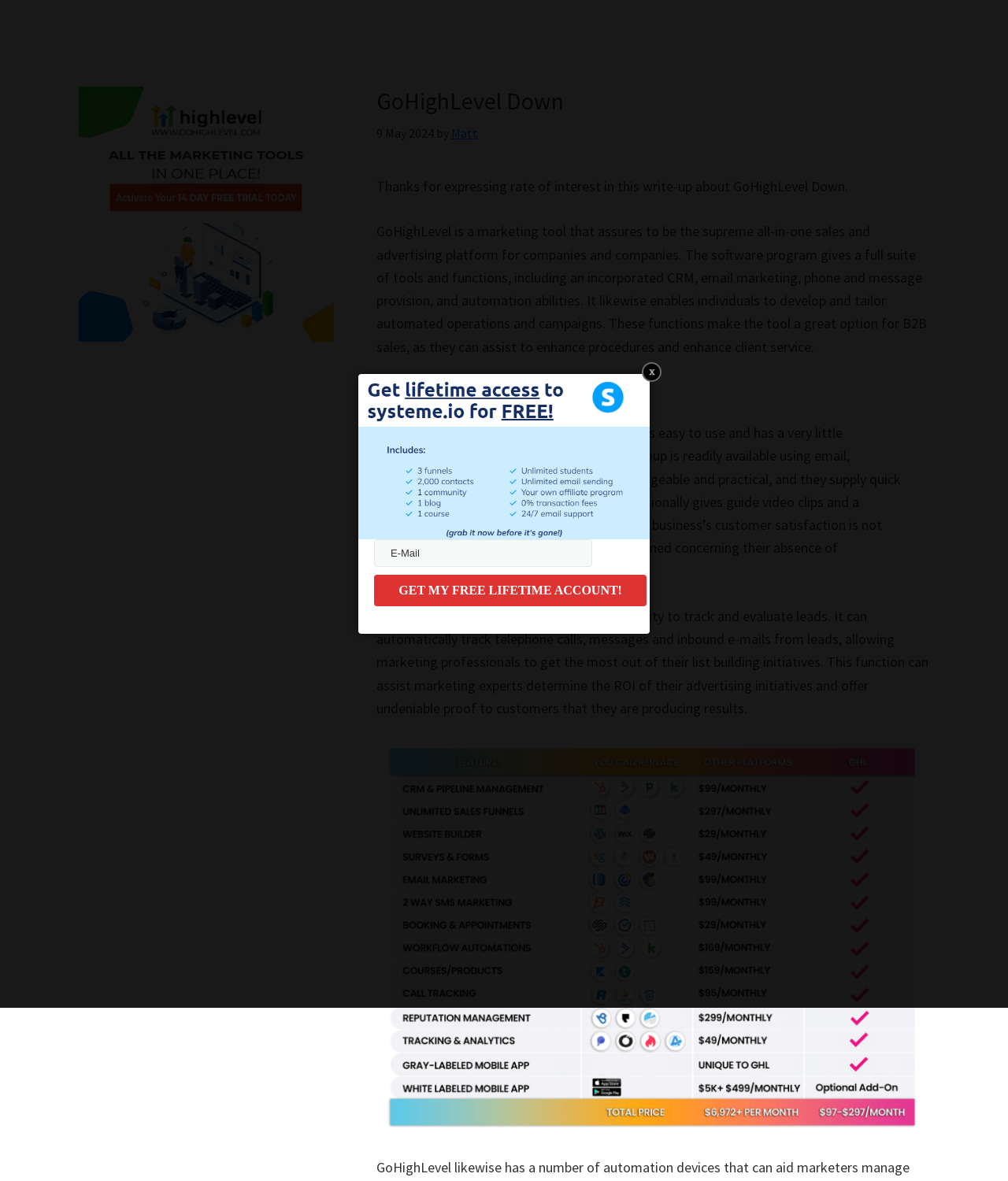Using the given element description, provide the bounding box coordinates (top-left x, top-left y, bottom-right x, bottom-right y) for the corresponding UI element in the screenshot: name="email" placeholder="E-Mail"

[0.371, 0.456, 0.588, 0.48]